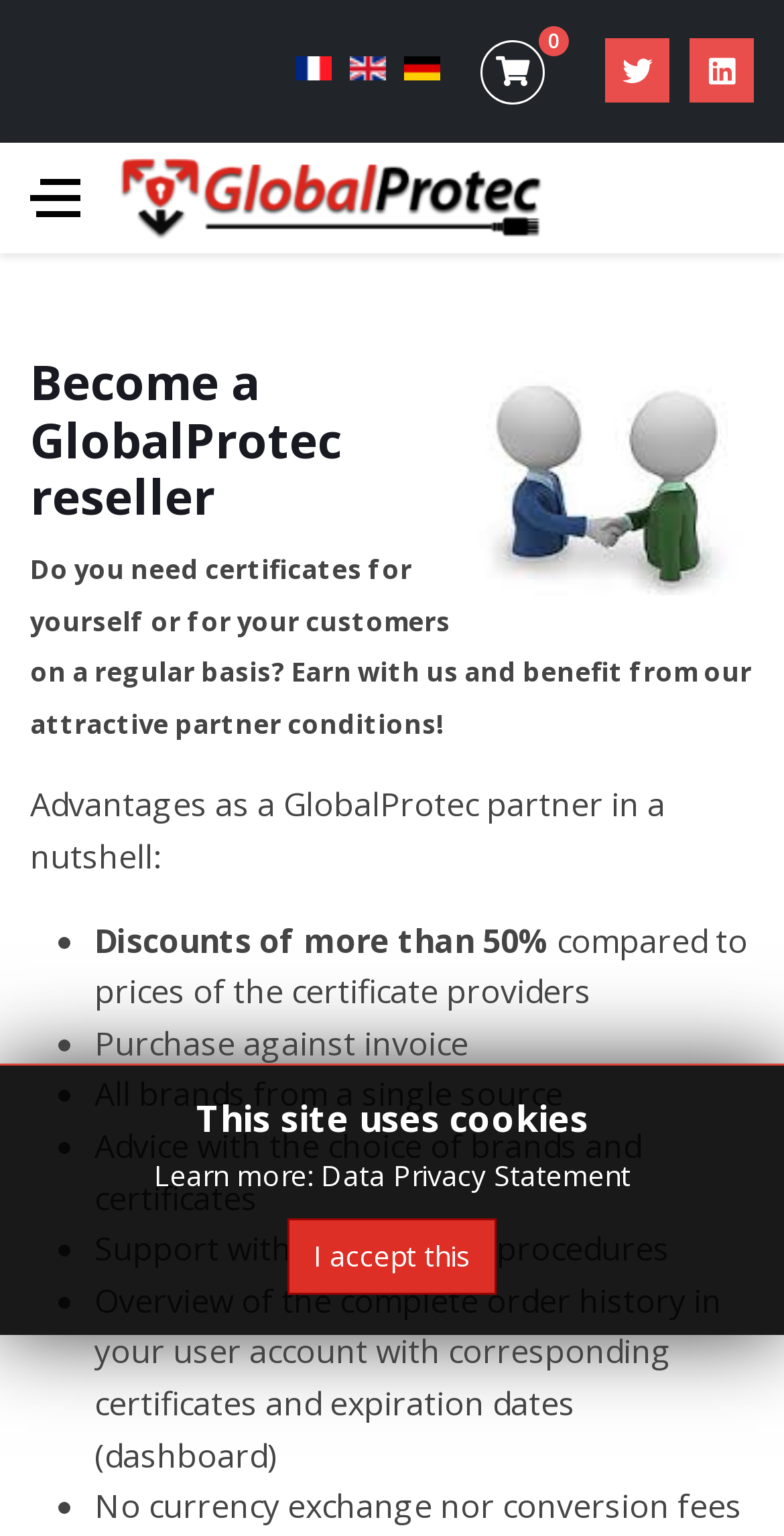Produce an elaborate caption capturing the essence of the webpage.

The webpage is about becoming a GlobalProtec reseller, offering good earning opportunities and generous participation on all certificates. At the top left corner, there are three language options: Français, English, and Deutsch, each accompanied by a small flag icon. 

To the right of the language options, there is a social media section with links to Twitter and Linkedin. Below the language options, there is a menu link, but it is hidden. 

The main content of the webpage starts with a heading "GlobalProtec Partner" and a subheading "Become a GlobalProtec reseller" accompanied by a large image. Below the heading, there is a paragraph of text explaining the benefits of becoming a GlobalProtec partner, including earning opportunities and attractive partner conditions.

Following the paragraph, there is a section highlighting the advantages of being a GlobalProtec partner, presented in a bulleted list. The list includes discounts of more than 50% compared to prices of certificate providers, purchase against invoice, all brands from a single source, advice with the choice of brands and certificates, support with the issuance procedures, overview of the complete order history in the user account, and no currency exchange nor conversion fees.

At the bottom of the webpage, there is a notice about the site using cookies, with a link to the Data Privacy Statement and an option to accept the cookies.